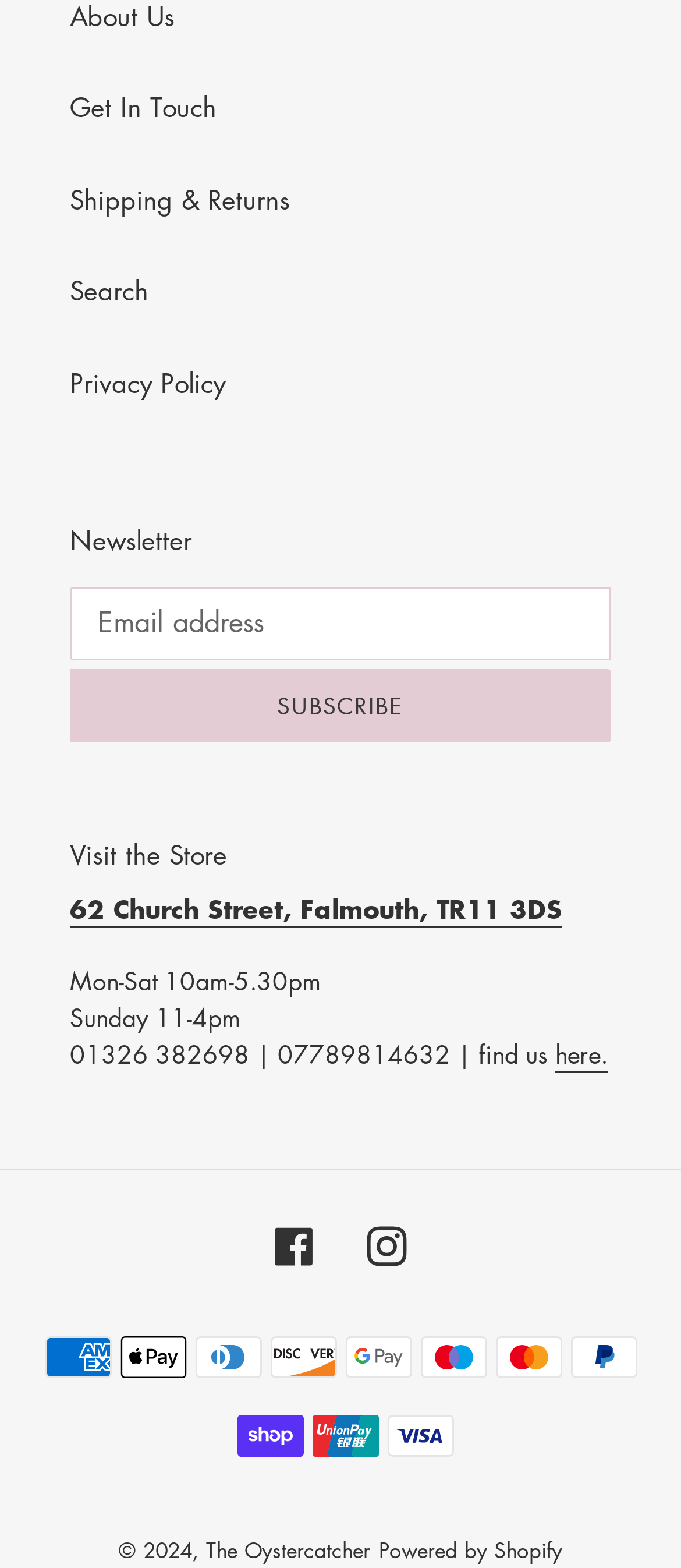Identify the bounding box coordinates of the clickable region required to complete the instruction: "Get in touch with the store". The coordinates should be given as four float numbers within the range of 0 and 1, i.e., [left, top, right, bottom].

[0.103, 0.057, 0.318, 0.079]